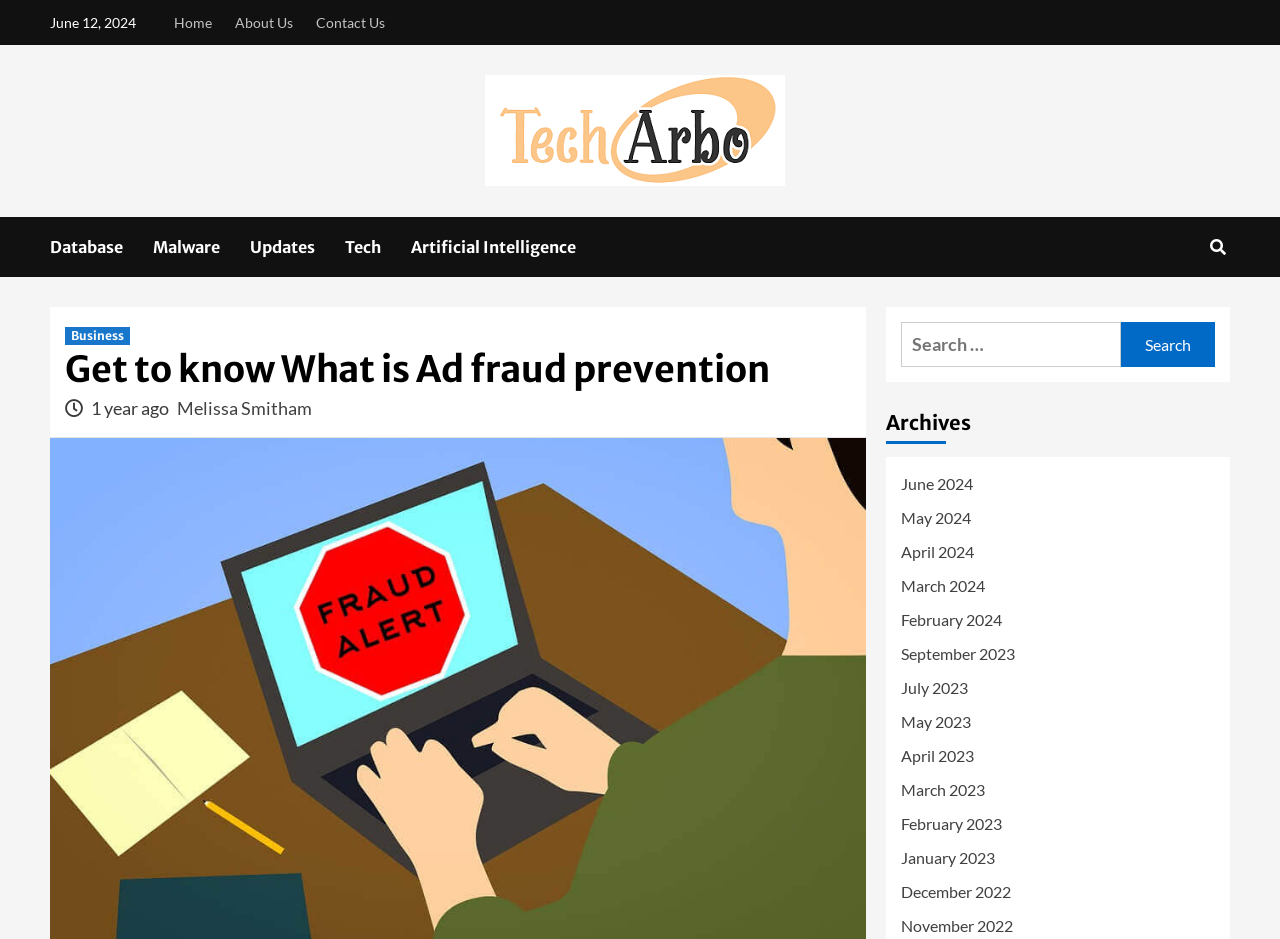Kindly determine the bounding box coordinates for the area that needs to be clicked to execute this instruction: "View Archives".

[0.692, 0.428, 0.961, 0.487]